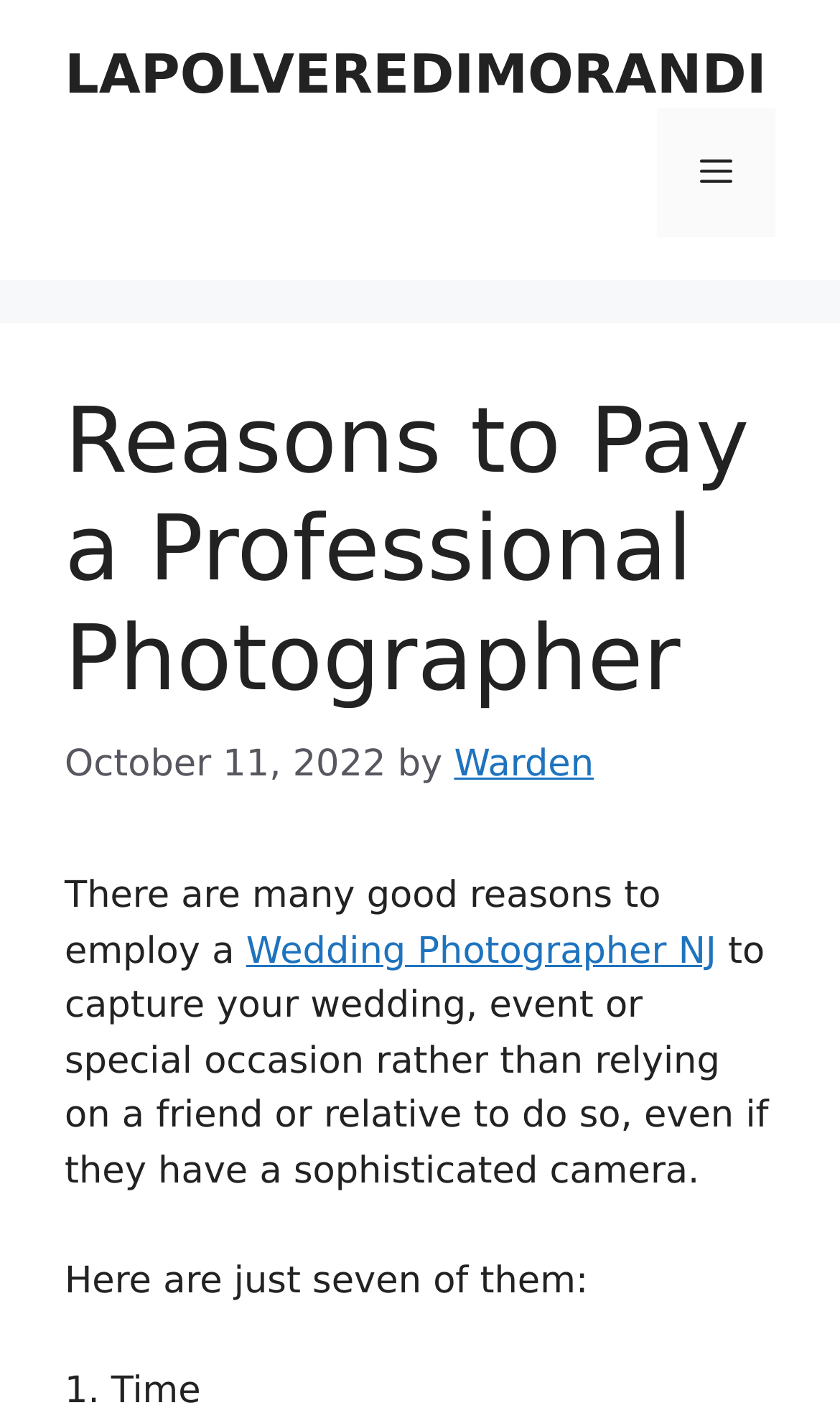Examine the image and give a thorough answer to the following question:
What is the profession of the photographer mentioned?

I found the profession of the photographer mentioned by looking at the link element in the main content section, which contains the static text 'Wedding Photographer NJ'.